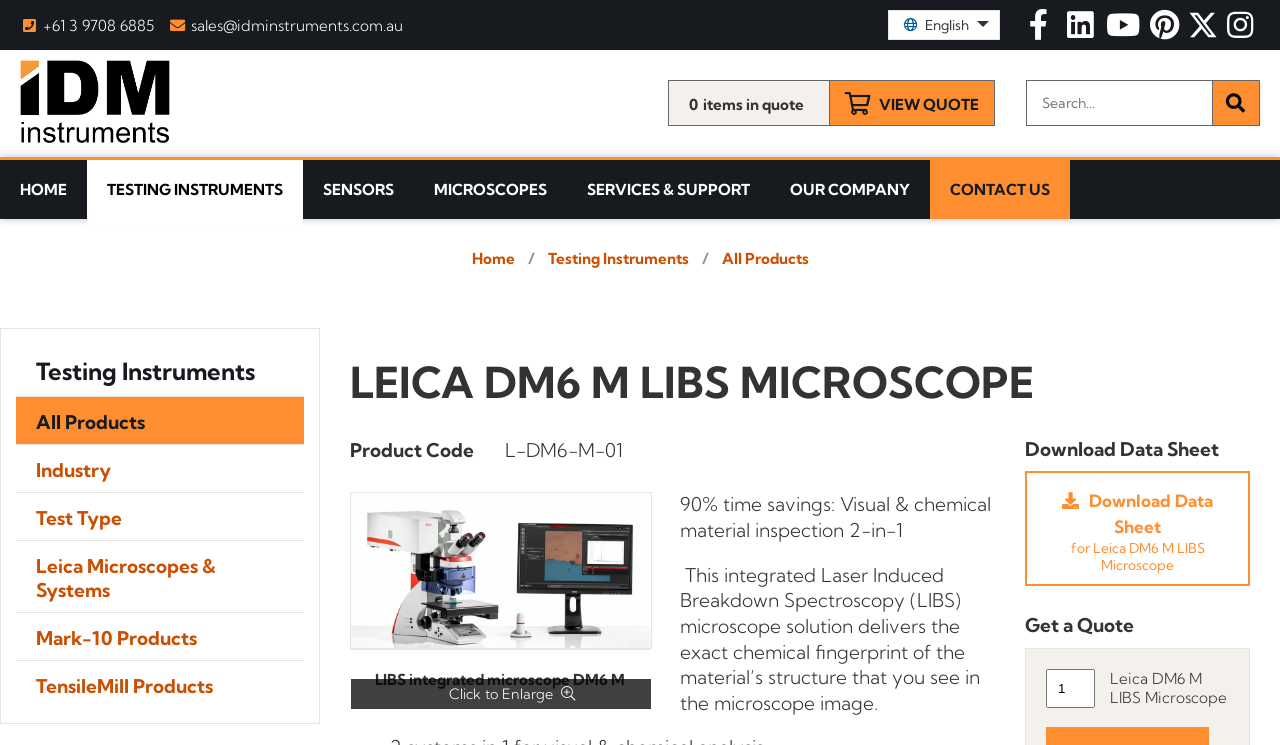Please identify the bounding box coordinates of the region to click in order to complete the given instruction: "Go to home page". The coordinates should be four float numbers between 0 and 1, i.e., [left, top, right, bottom].

[0.368, 0.335, 0.402, 0.36]